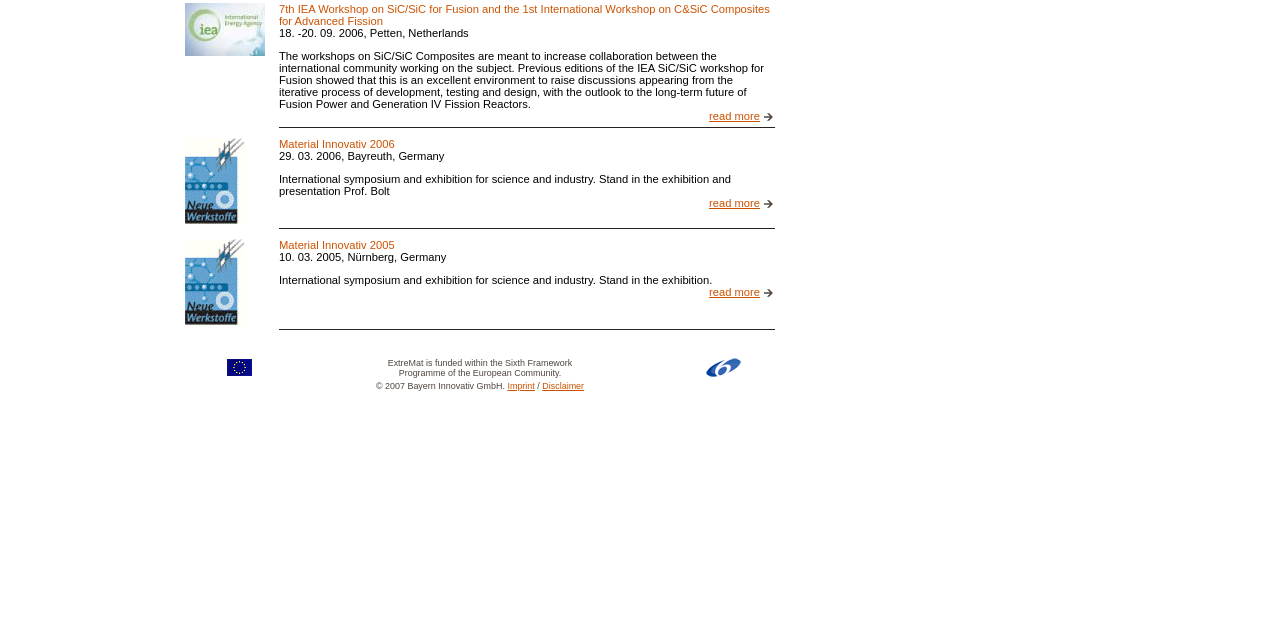Please determine the bounding box of the UI element that matches this description: read more. The coordinates should be given as (top-left x, top-left y, bottom-right x, bottom-right y), with all values between 0 and 1.

[0.554, 0.172, 0.594, 0.19]